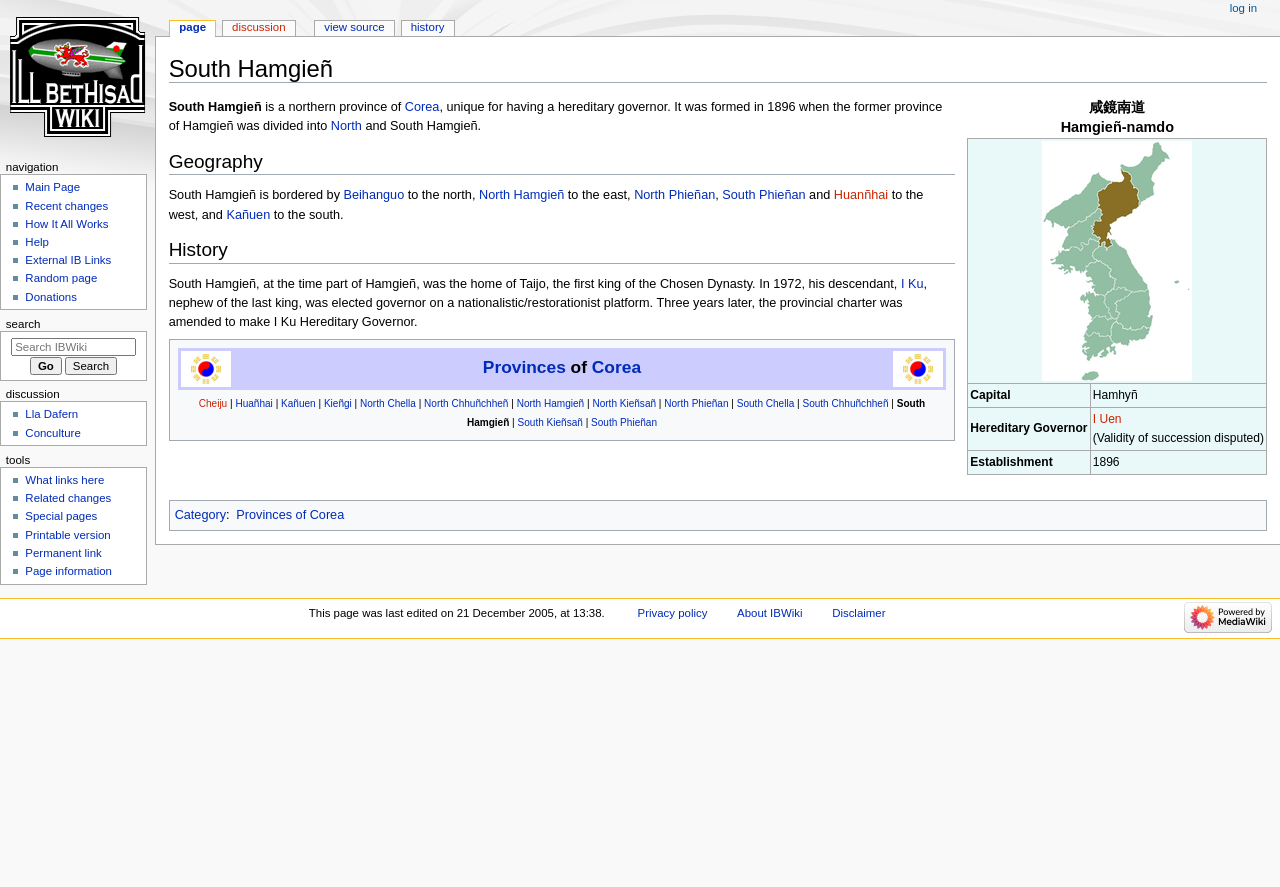Elaborate on the different components and information displayed on the webpage.

The webpage is about South Hamgieñ, a province in Corea. At the top, there is a heading with the title "South Hamgieñ" and two links to "Jump to navigation" and "Jump to search". Below the title, there is a table with a caption "咸鏡南道 Hamgieñ-namdo" that contains information about the province, including a map of Corea showing South Hamgieñ, its capital, hereditary governor, and establishment year.

To the left of the table, there is a section of text that describes South Hamgieñ as a northern province of Corea, unique for having a hereditary governor. It was formed in 1896 when the former province of Hamgieñ was divided into North and South Hamgieñ.

Below the text, there are three headings: "Geography", "History", and a table with a list of provinces in Corea. The "Geography" section describes the borders of South Hamgieñ, which are shared with Beihanguo to the north, North Hamgieñ to the east, North Phieñan to the east, South Phieñan to the south, and Huanñhai to the west. The "History" section mentions that South Hamgieñ was the home of Taijo, the first king of the Chosen Dynasty, and that in 1972, his descendant I Ku was elected governor on a nationalistic/restorationist platform.

The webpage also contains several links to related topics, such as Corea, North Hamgieñ, North Phieñan, South Phieñan, and Huanñhai. There are 15 links to different provinces in Corea, including Cheiju, Huañhai, Kañuen, Kieñgi, and others. At the bottom of the page, there is a link to "Category".